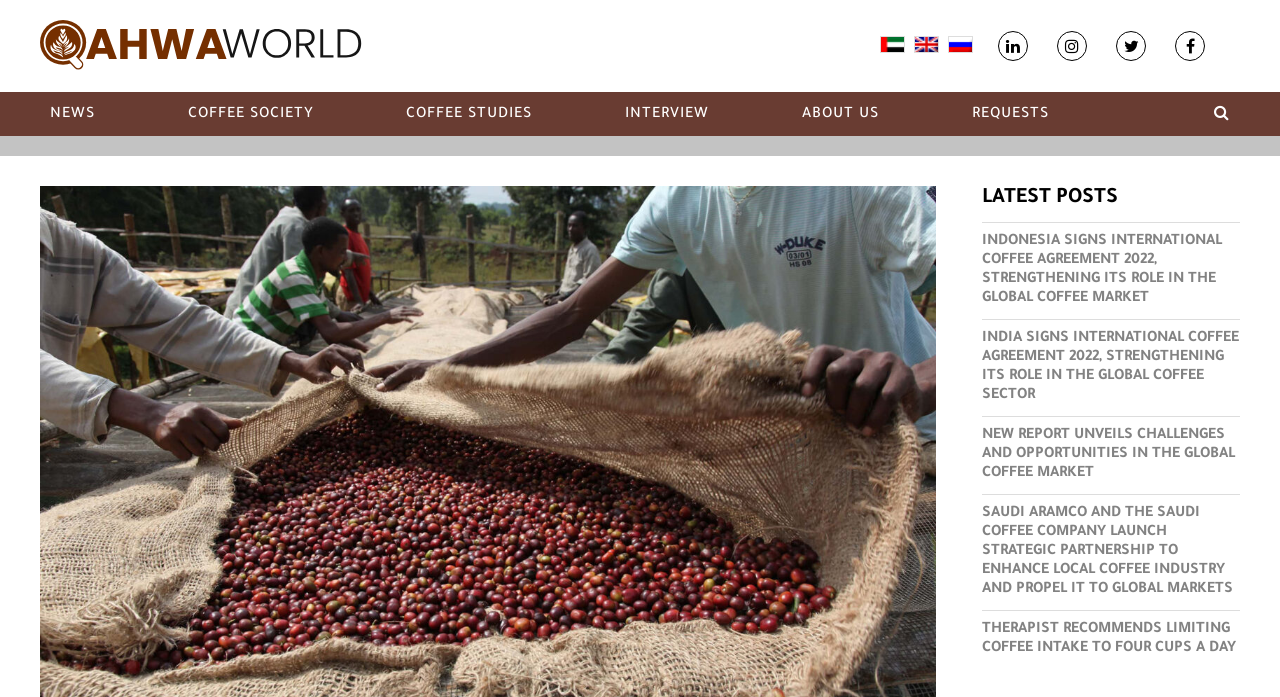Find the bounding box coordinates of the element I should click to carry out the following instruction: "Check news".

[0.031, 0.135, 0.082, 0.194]